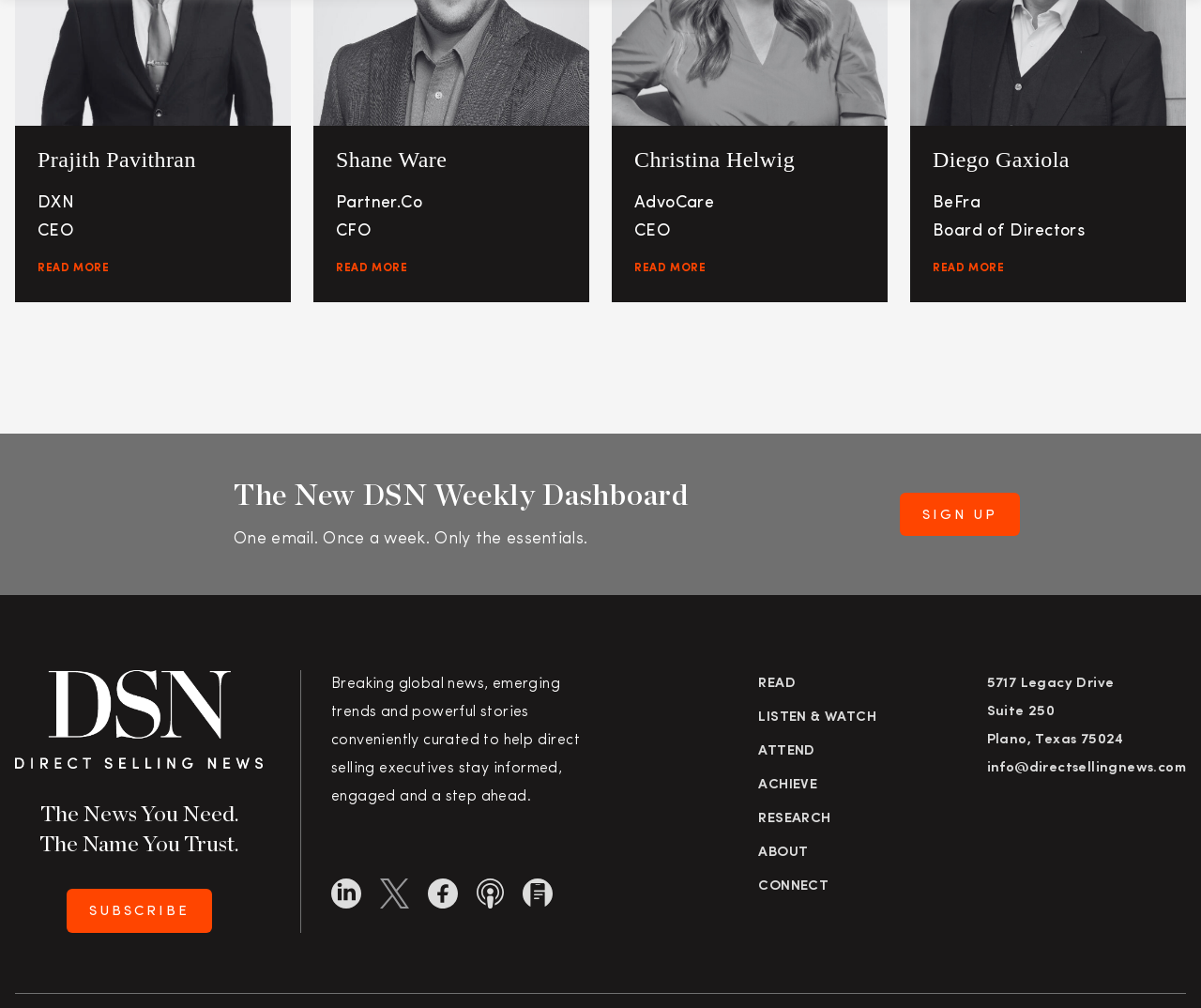What is the name of the CEO of DXN?
Please answer the question with a single word or phrase, referencing the image.

Prajith Pavithran